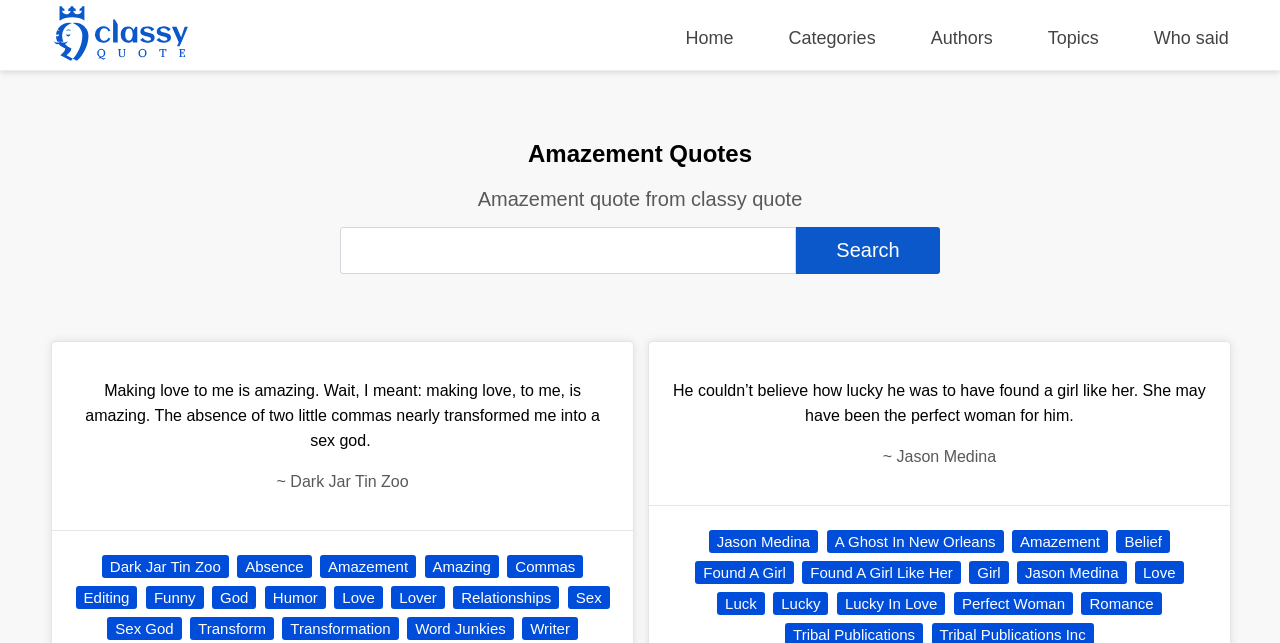Show the bounding box coordinates for the HTML element as described: "Writer".

[0.408, 0.96, 0.451, 0.996]